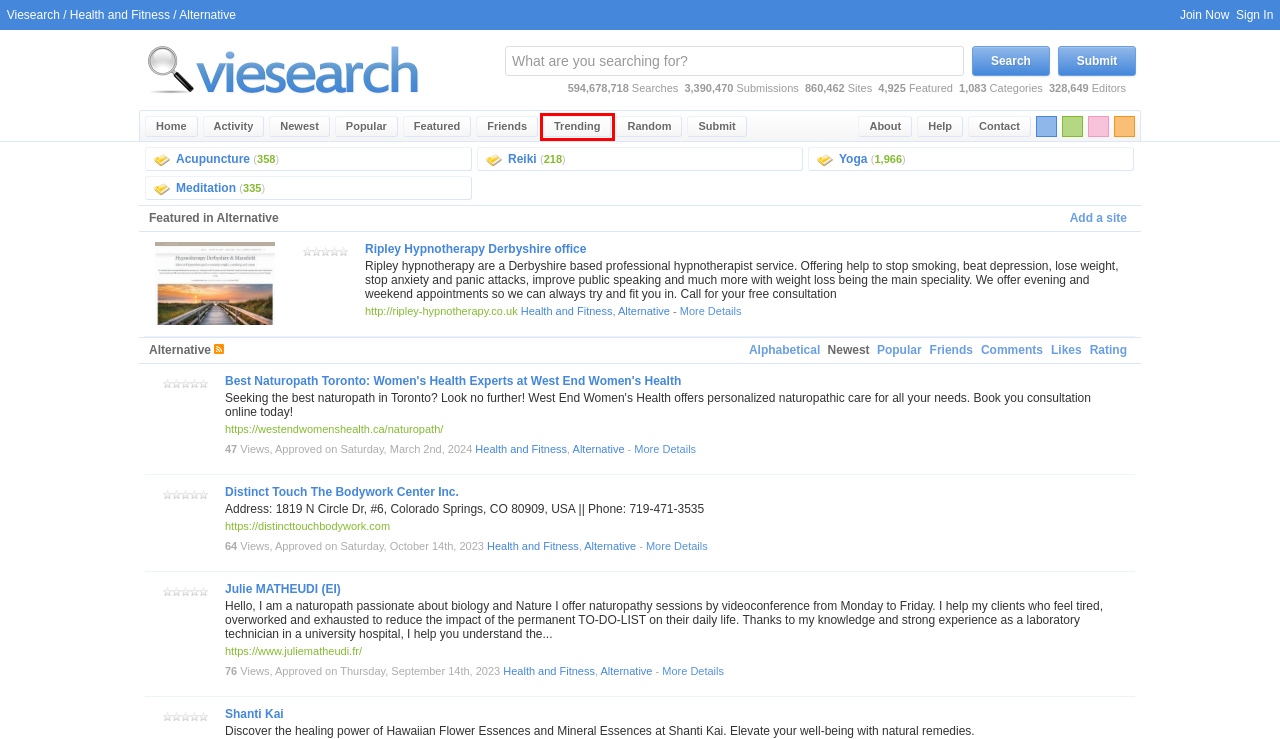You have a screenshot of a webpage with a red bounding box around an element. Identify the webpage description that best fits the new page that appears after clicking the selected element in the red bounding box. Here are the candidates:
A. Toronto Naturopathic Doctors | Naturopath Clinic | West End Women's Health
B. VideoData Staging & Hire - Viesearch
C. Hypnotherapy Derbyshire. Top Reviewed Hypnotherapist
D. About Viesearch - Viesearch
E. Best Naturopath Toronto: Women's Health Experts at West... - Viesearch
F. Trending search keywords over the last hour - Viesearch
G. See the Most Recently Approved Sites in Viesearch - Viesearch
H. See Sites Featured in Viesearch for a Longer Duration - Viesearch

F